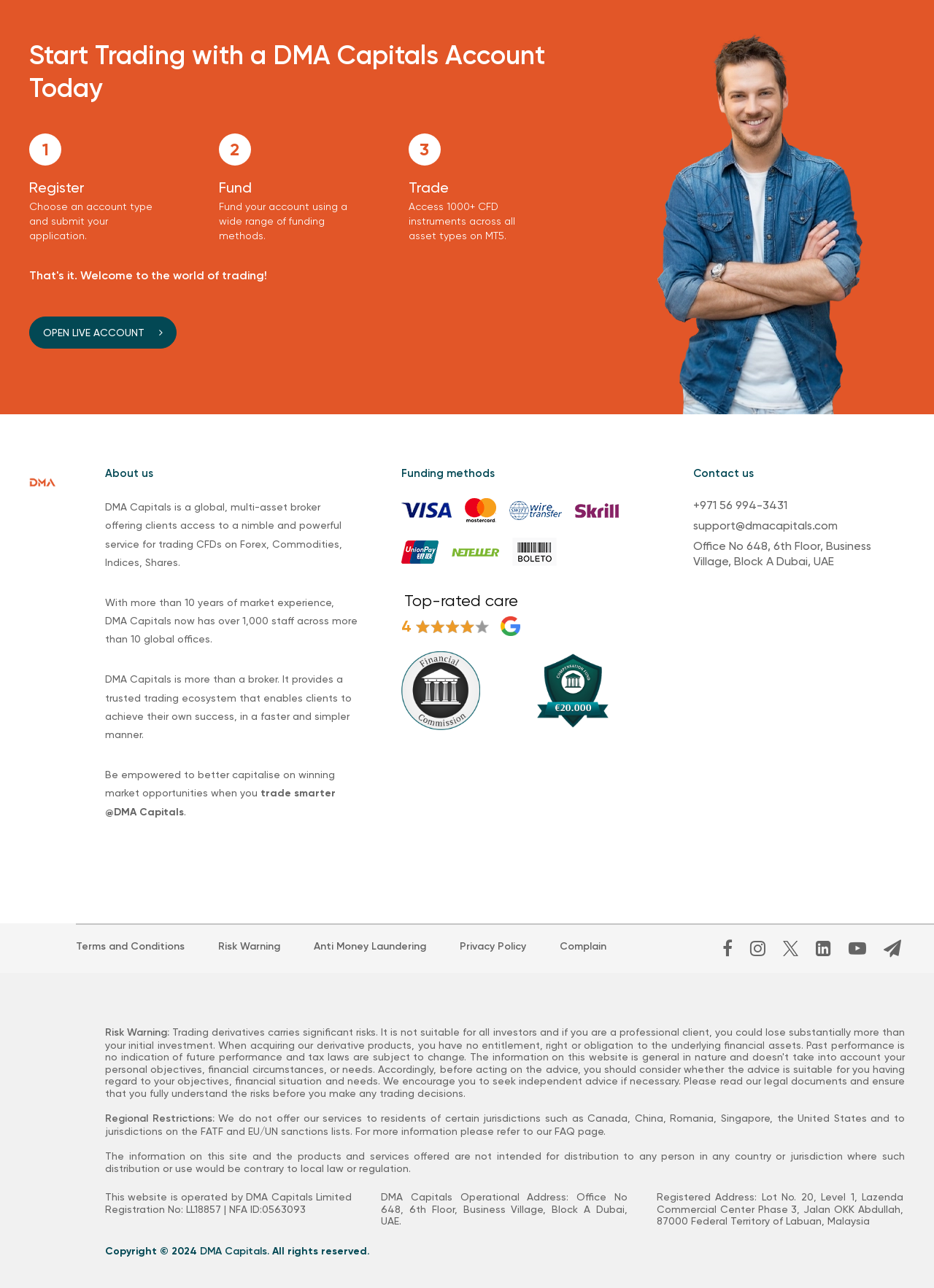Determine the bounding box coordinates for the UI element matching this description: "alt="Rob Robinson Roofing"".

None